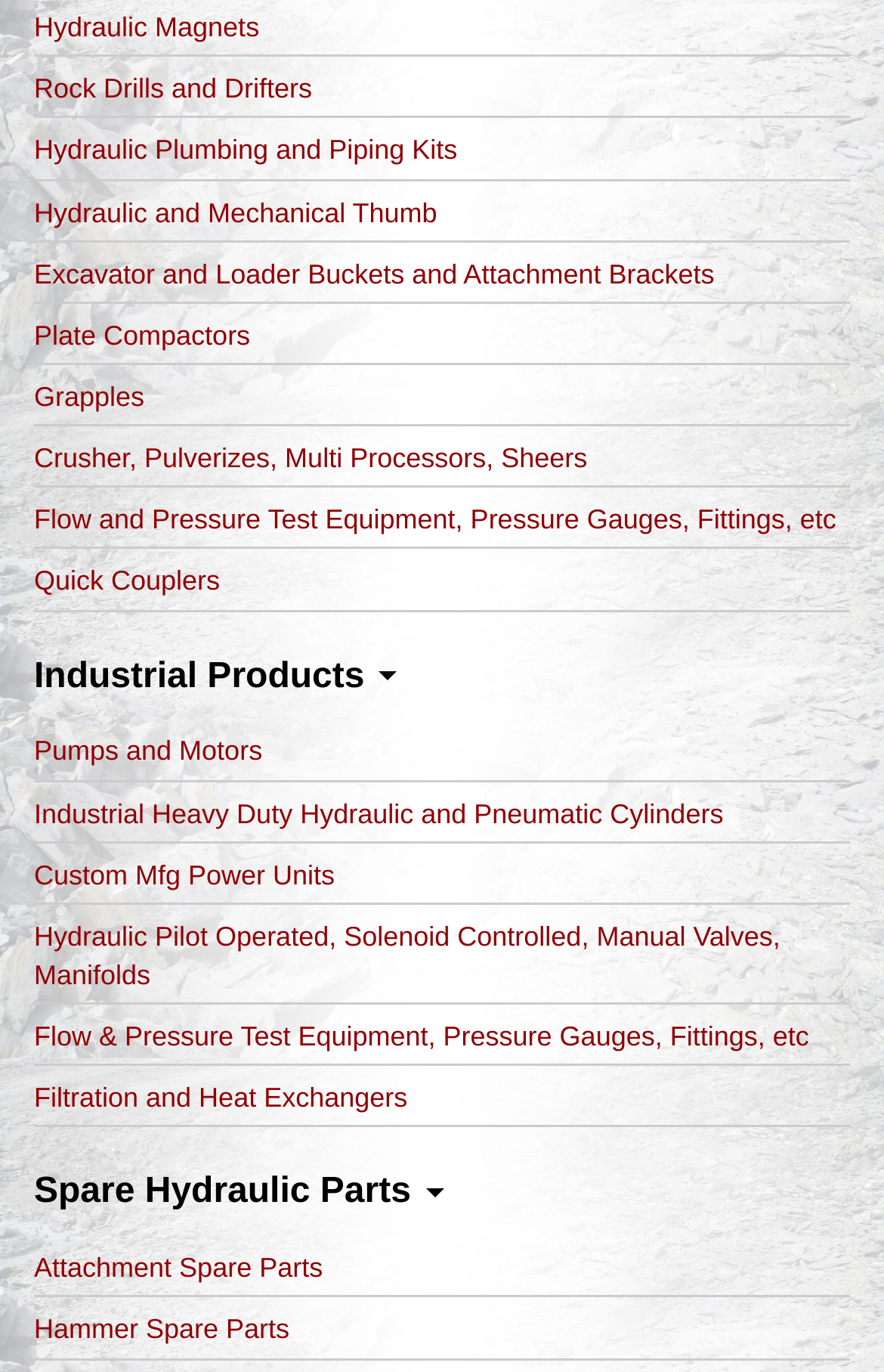Please identify the bounding box coordinates of the area I need to click to accomplish the following instruction: "Learn about Flow and Pressure Test Equipment".

[0.038, 0.367, 0.946, 0.391]